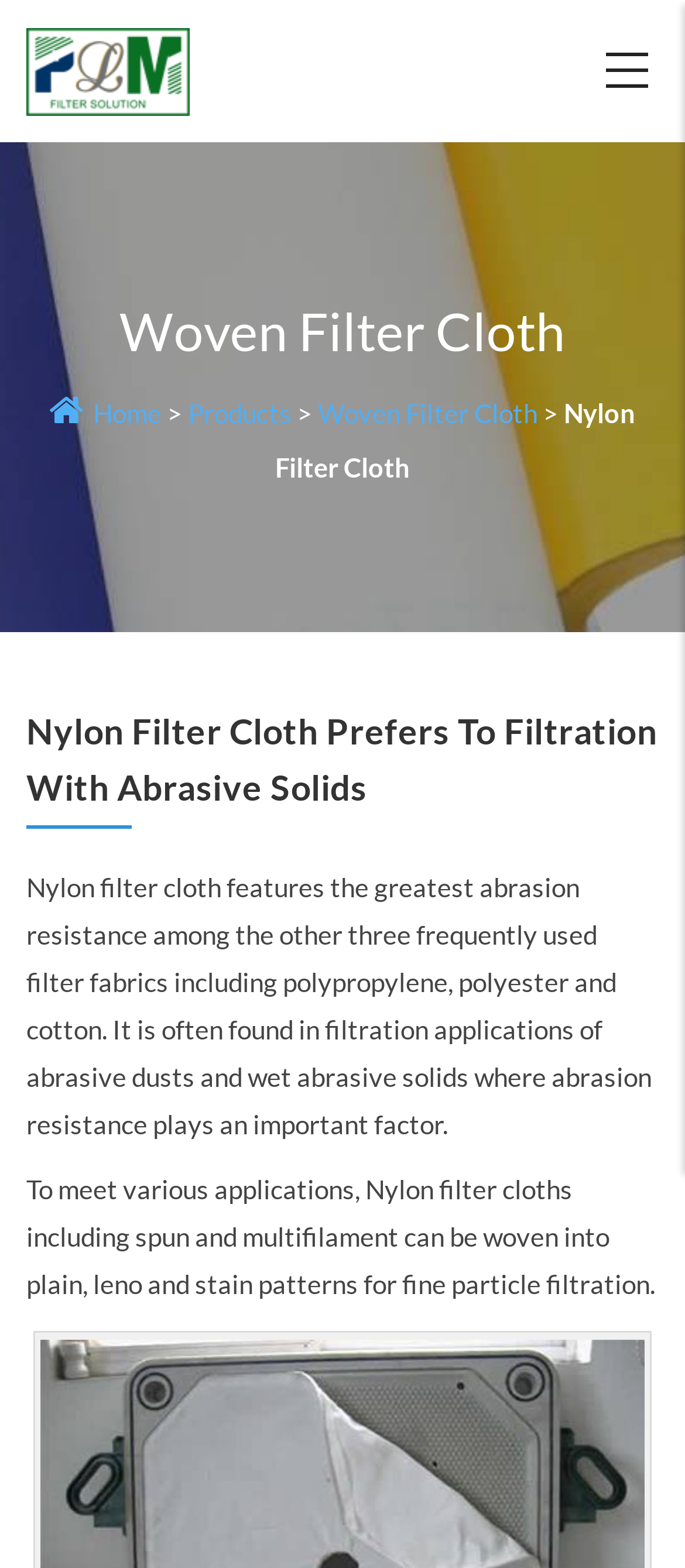What patterns can Nylon filter cloths be woven into?
Please provide a comprehensive answer based on the contents of the image.

I found the answer by reading the StaticText element that says 'To meet various applications, Nylon filter cloths including spun and multifilament can be woven into plain, leno and stain patterns for fine particle filtration'.